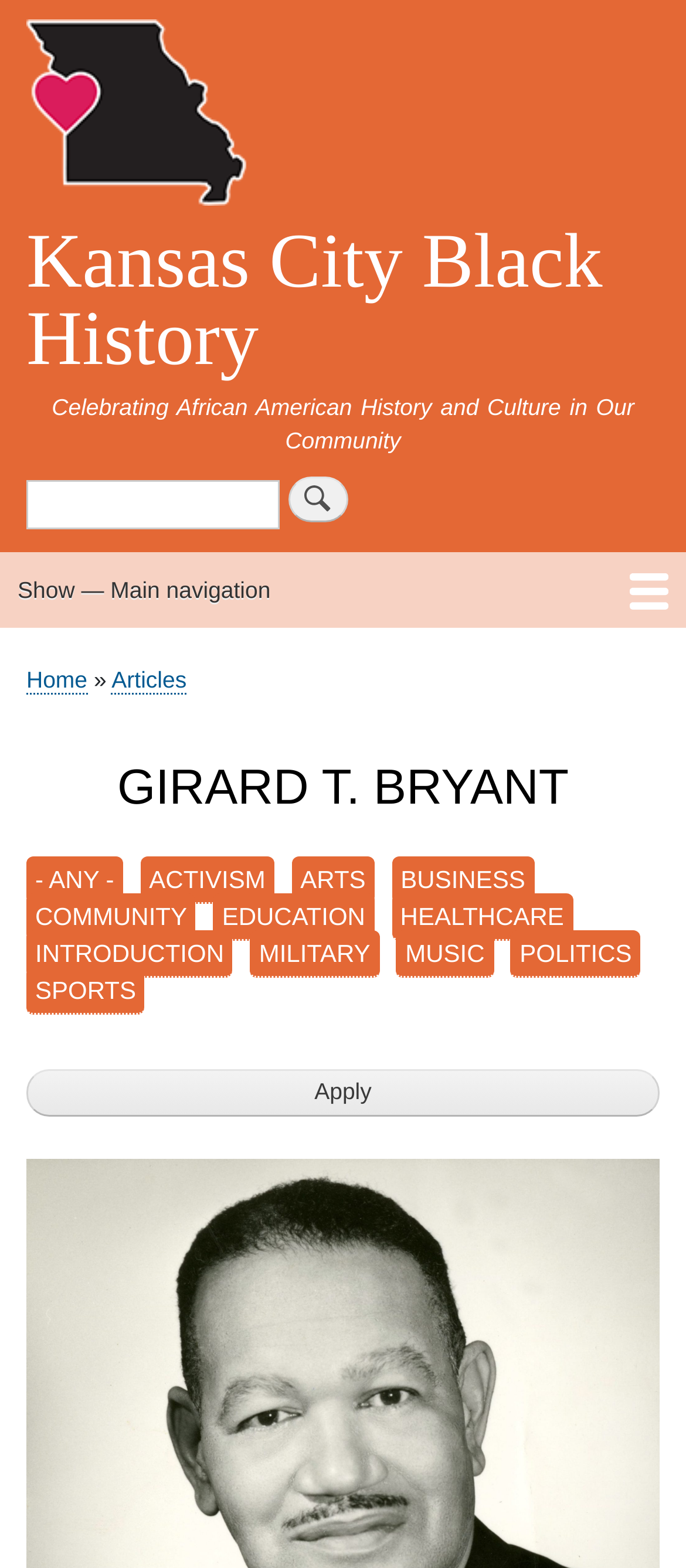What is the first category listed under 'GIRARD T. BRYANT'?
Answer briefly with a single word or phrase based on the image.

ANY